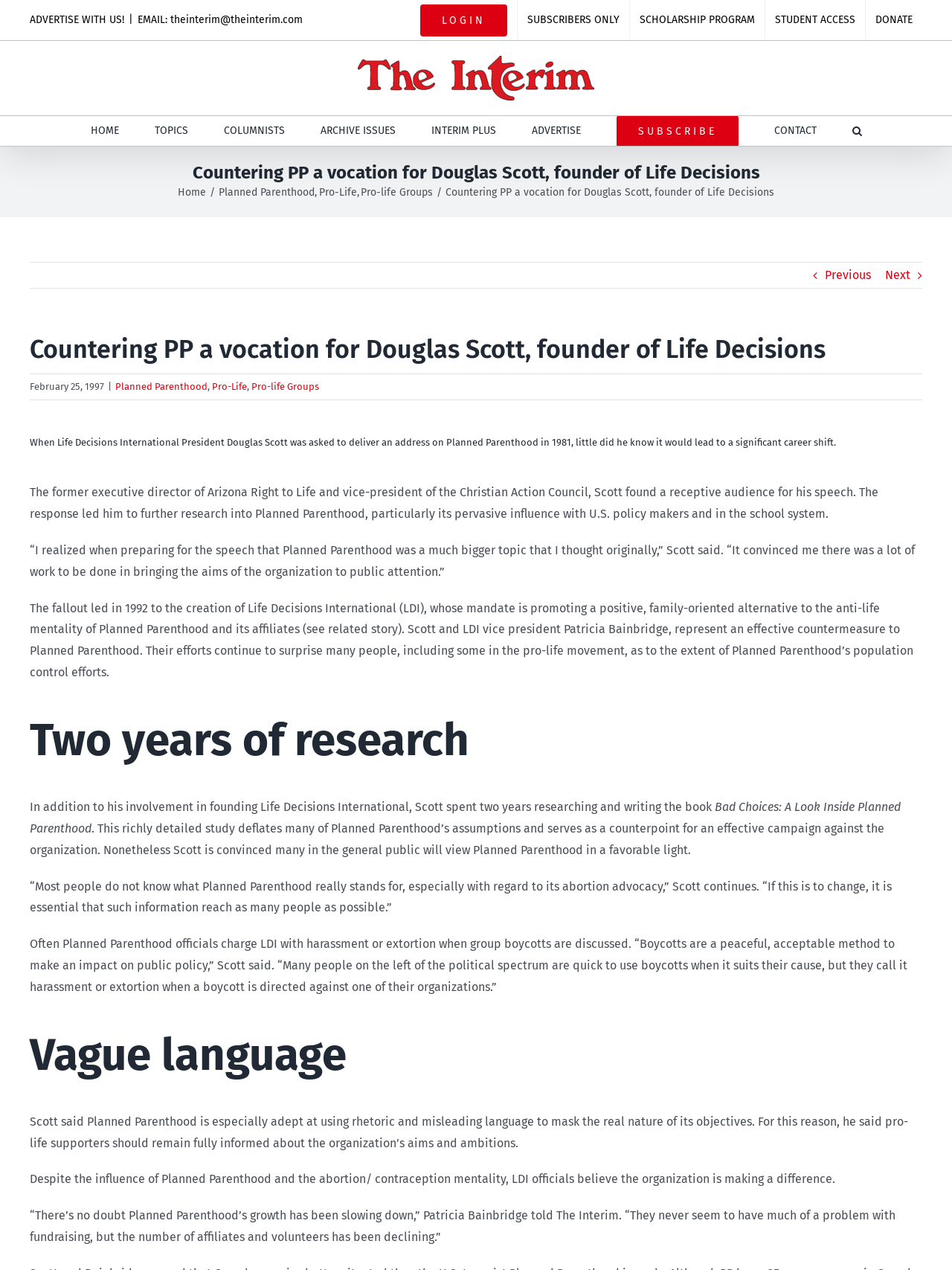What is the name of the founder of Life Decisions?
Examine the image and provide an in-depth answer to the question.

The answer can be found in the heading 'Countering PP a vocation for Douglas Scott, founder of Life Decisions' which is located in the region 'Page Title Bar'.